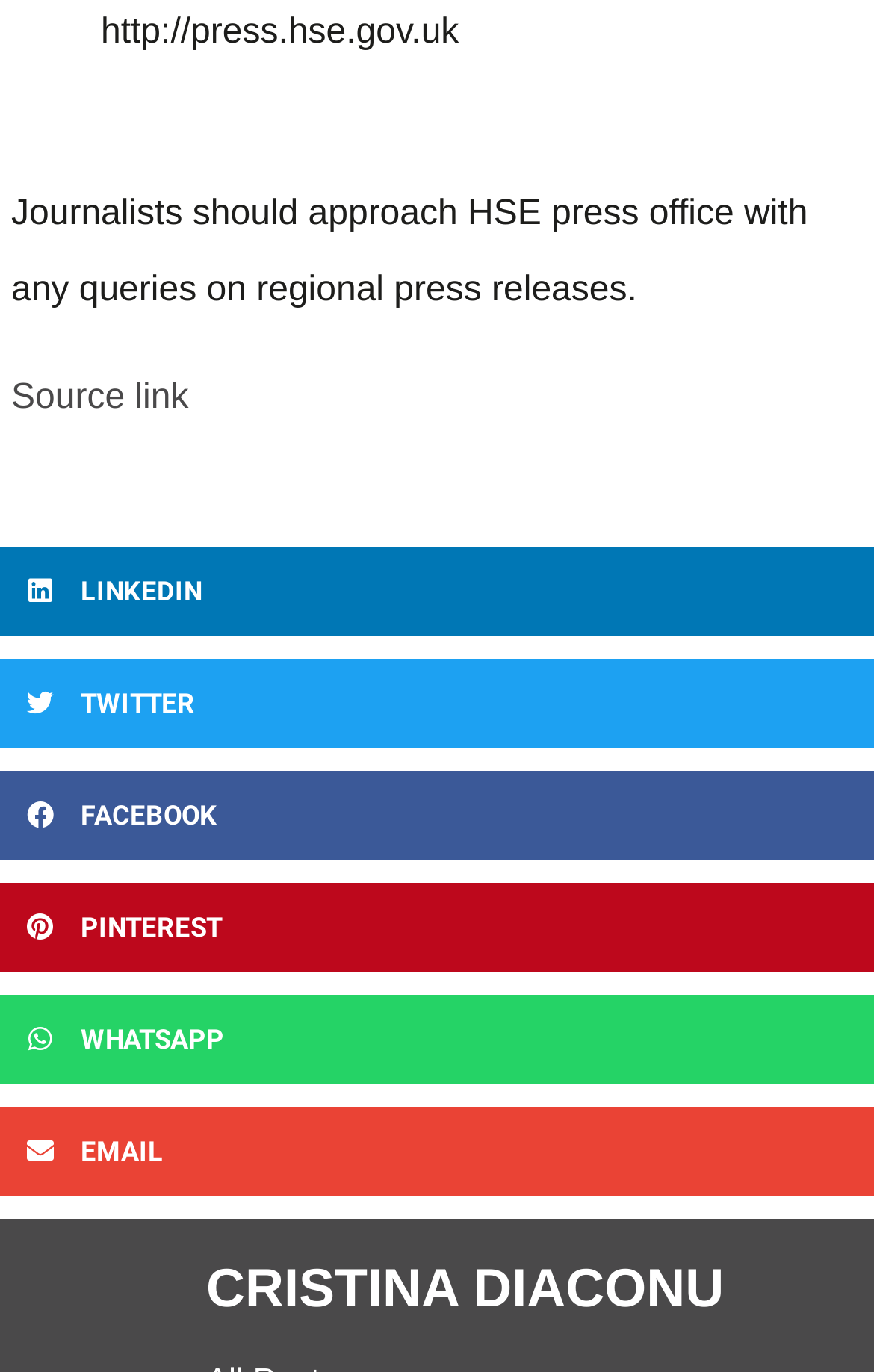Can you specify the bounding box coordinates of the area that needs to be clicked to fulfill the following instruction: "View picture of Cristina Diaconu"?

[0.026, 0.935, 0.121, 0.995]